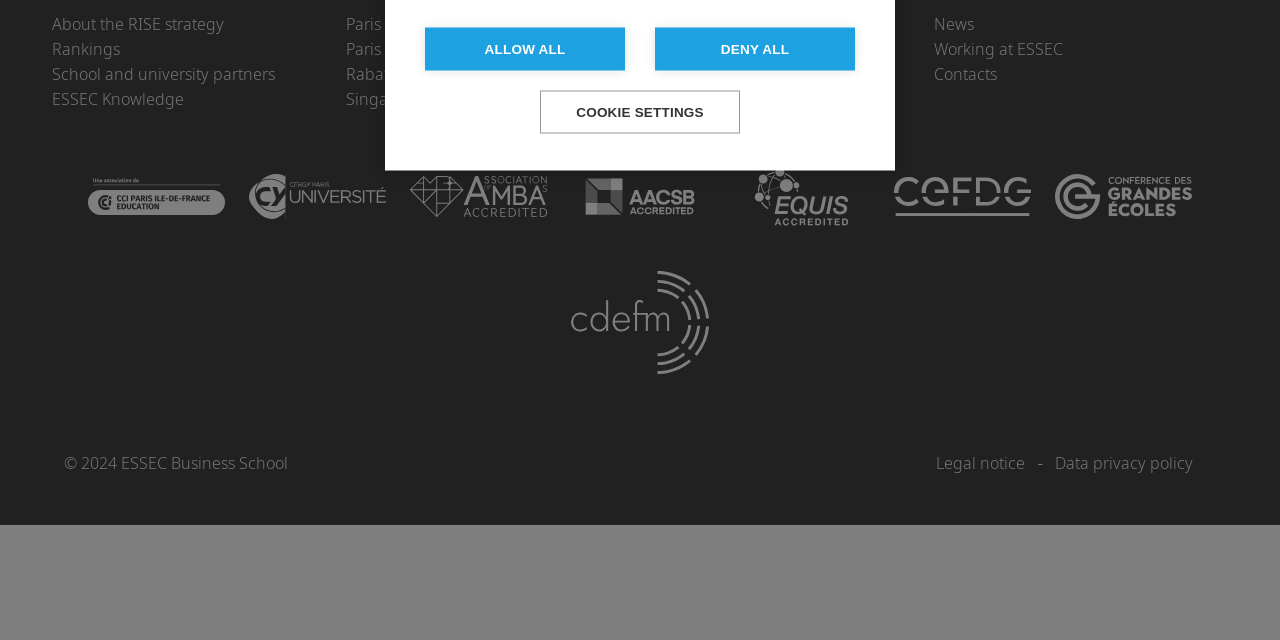Locate the UI element described by Paris La Défense and provide its bounding box coordinates. Use the format (top-left x, top-left y, bottom-right x, bottom-right y) with all values as floating point numbers between 0 and 1.

[0.27, 0.064, 0.364, 0.094]